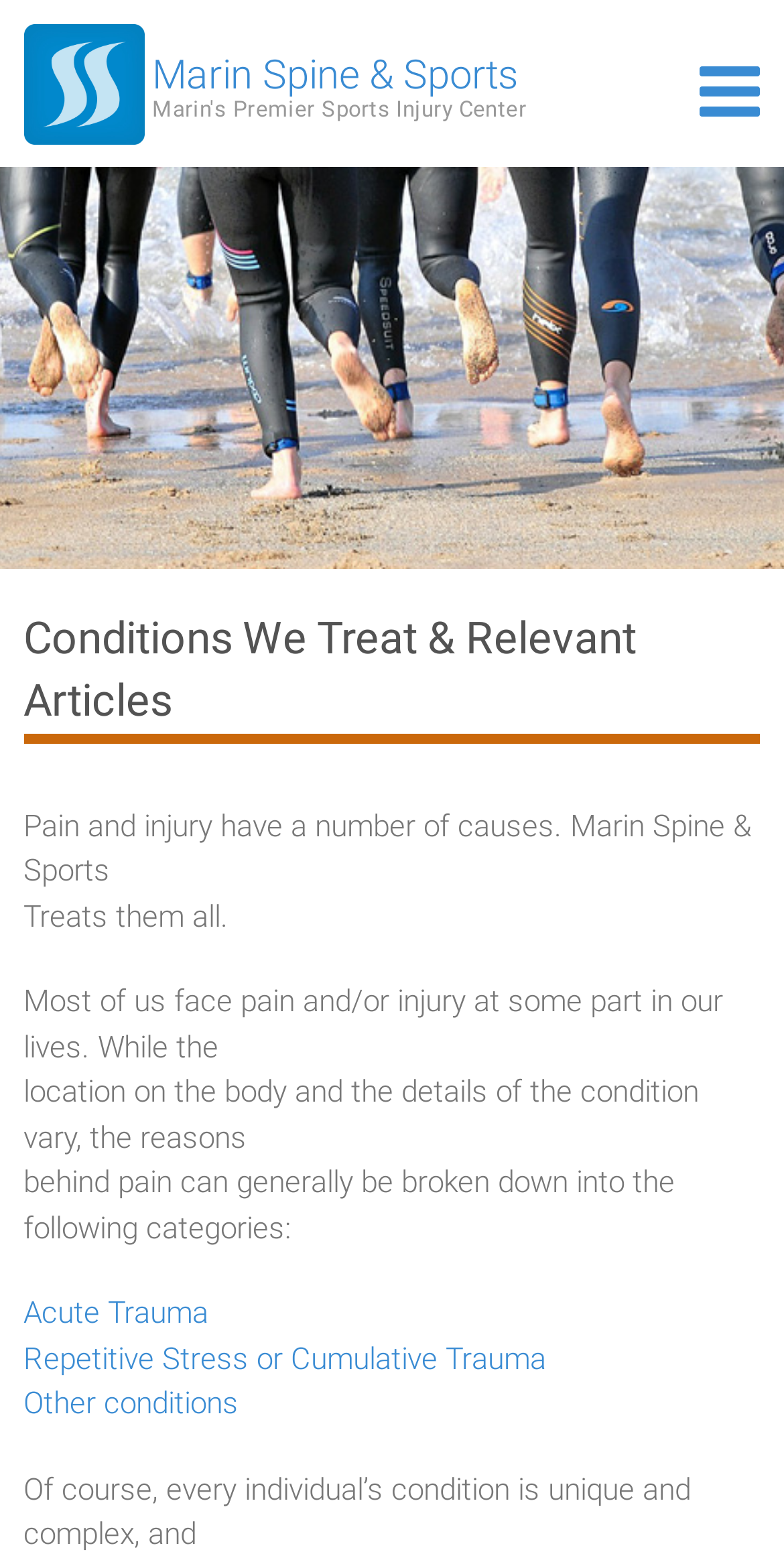What is the purpose of the medical center?
Use the information from the image to give a detailed answer to the question.

The purpose of the medical center can be inferred from the text on the webpage, which states that 'Pain and injury have a number of causes. Marin Spine & Sports Treats them all.' This suggests that the medical center aims to treat pain and injury.